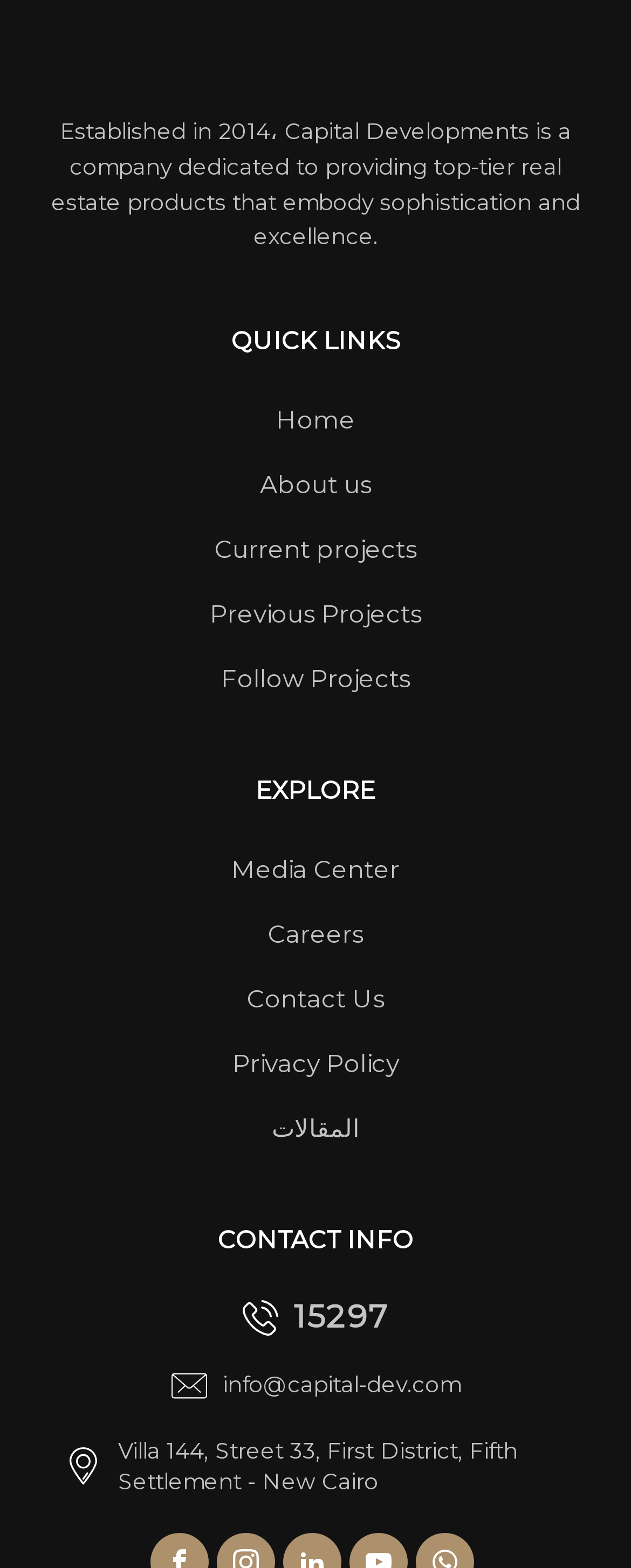Answer succinctly with a single word or phrase:
What is the purpose of Capital Developments?

Providing real estate products